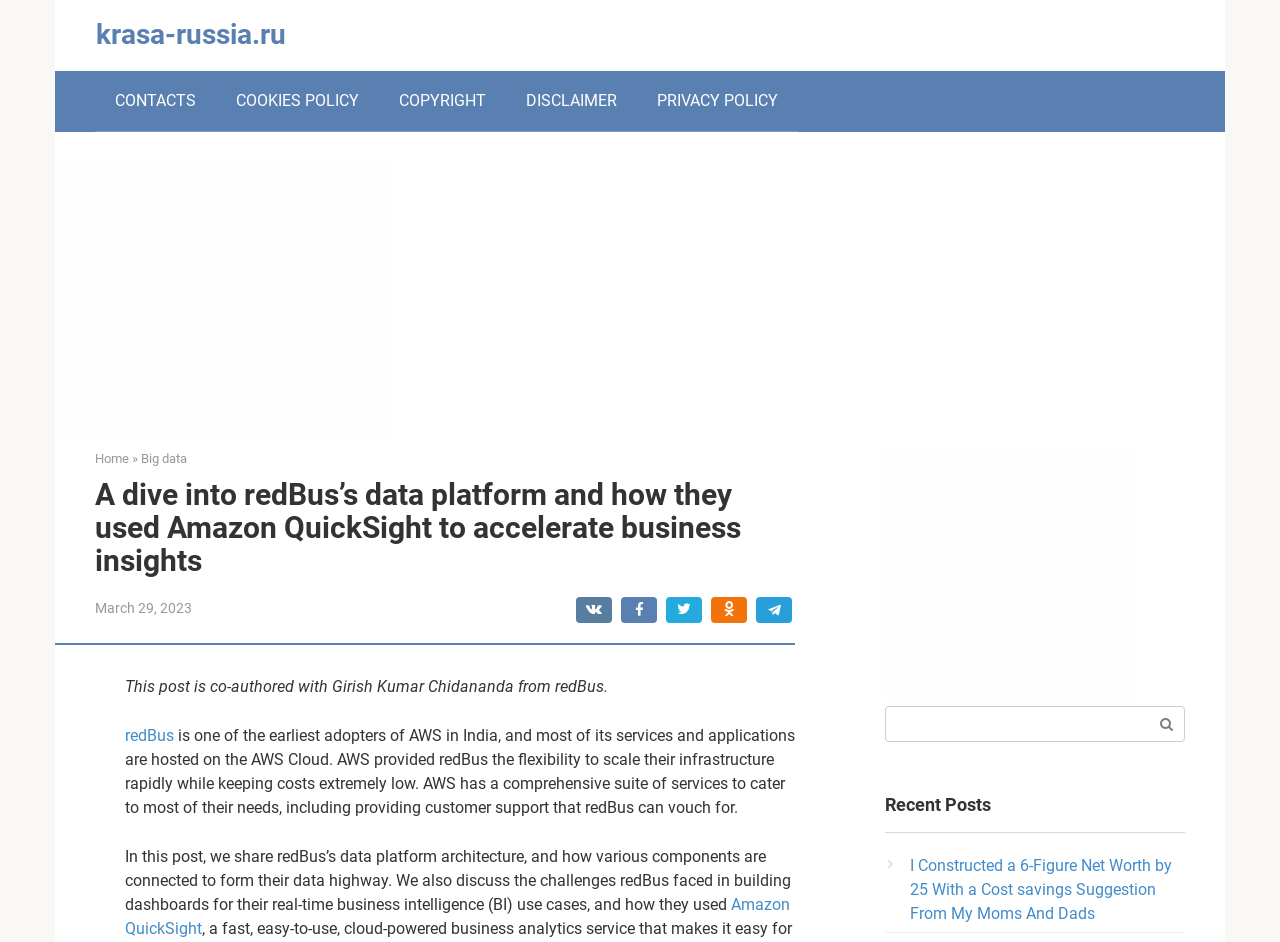Please determine the bounding box coordinates for the element with the description: "aria-label="Advertisement" name="aswift_1" title="Advertisement"".

[0.043, 0.172, 0.305, 0.469]